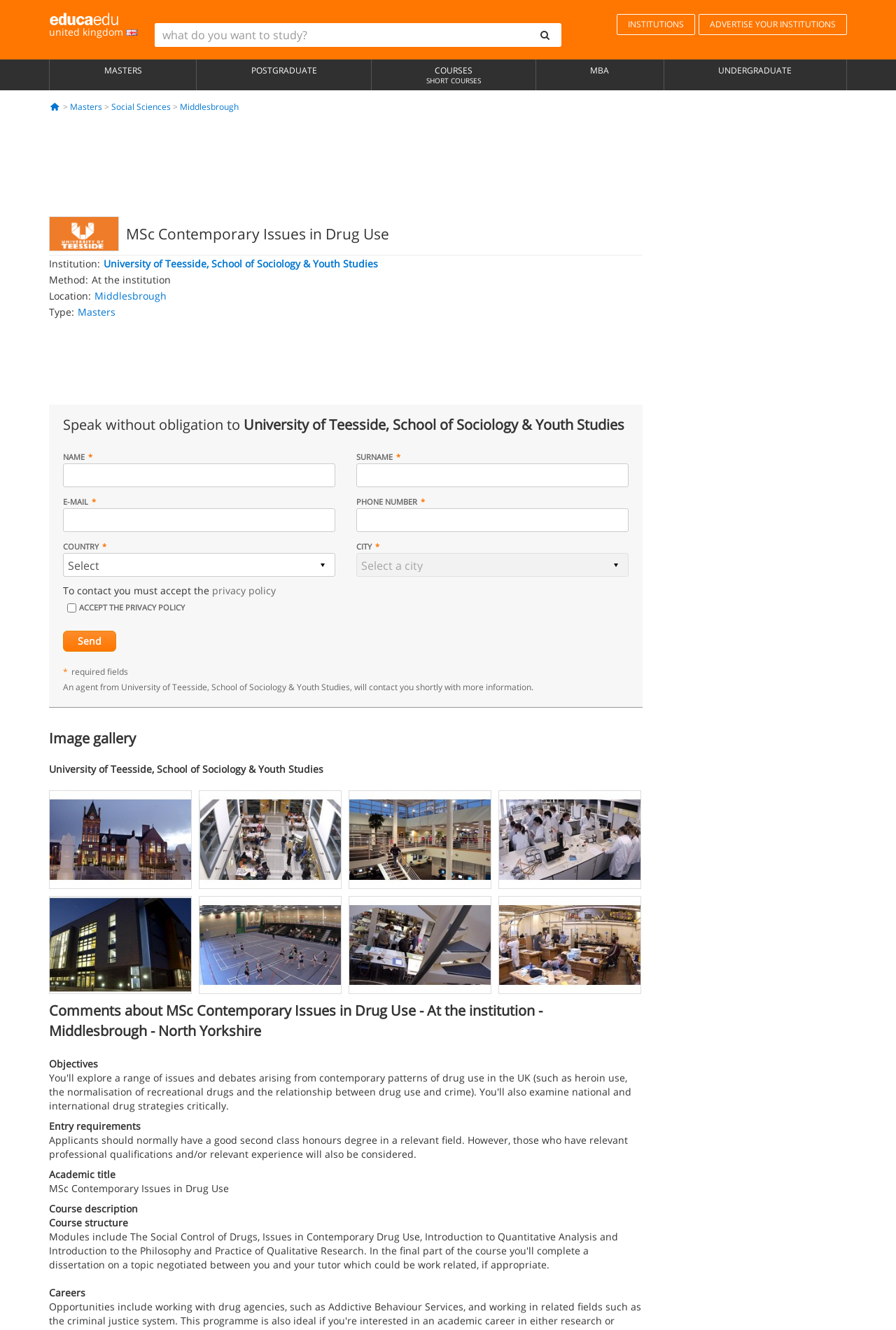Identify the bounding box coordinates for the element you need to click to achieve the following task: "View the 'Recent Posts'". The coordinates must be four float values ranging from 0 to 1, formatted as [left, top, right, bottom].

None